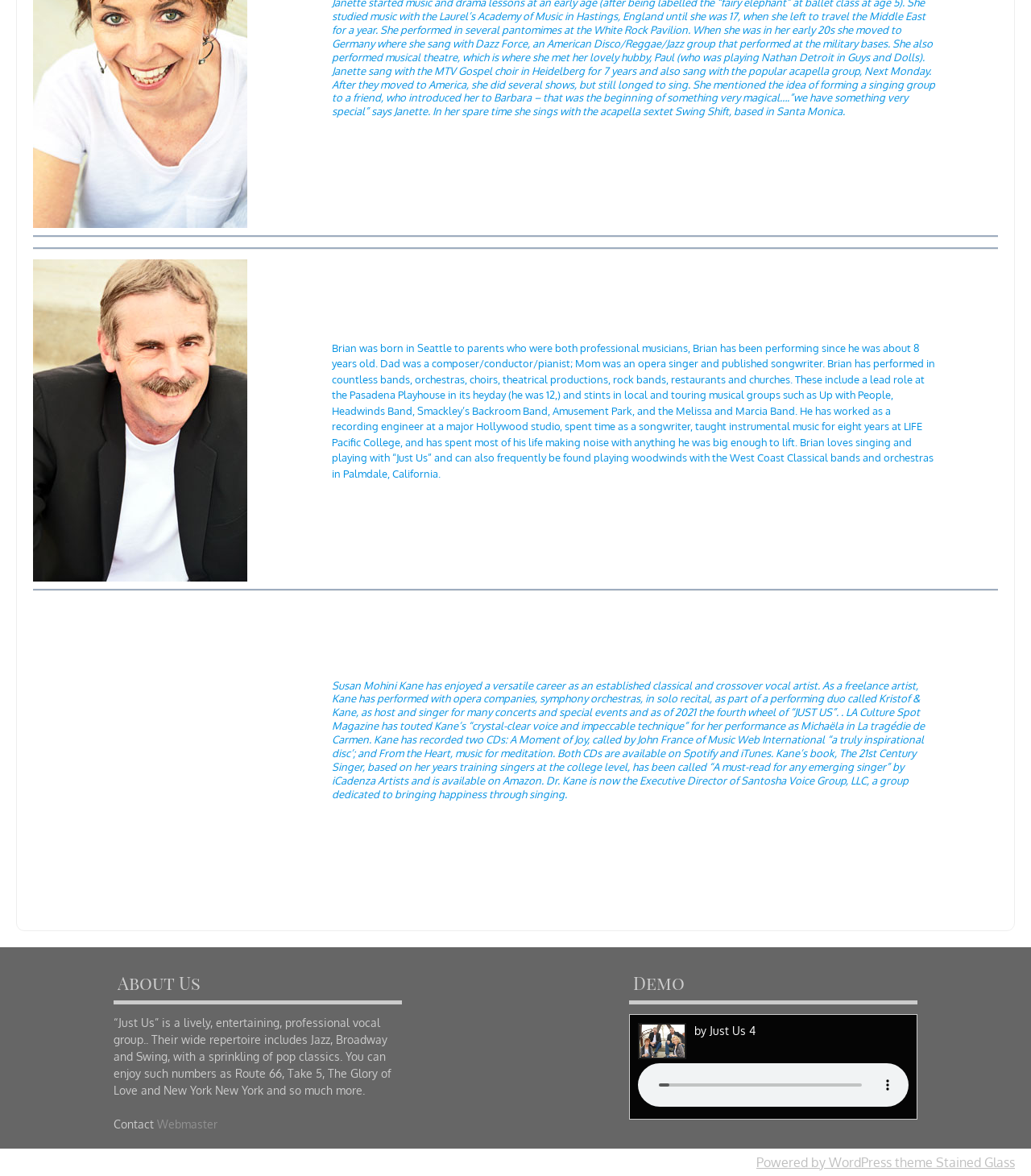Identify the bounding box coordinates for the UI element described as follows: theme Stained Glass. Use the format (top-left x, top-left y, bottom-right x, bottom-right y) and ensure all values are floating point numbers between 0 and 1.

[0.865, 0.981, 0.984, 0.995]